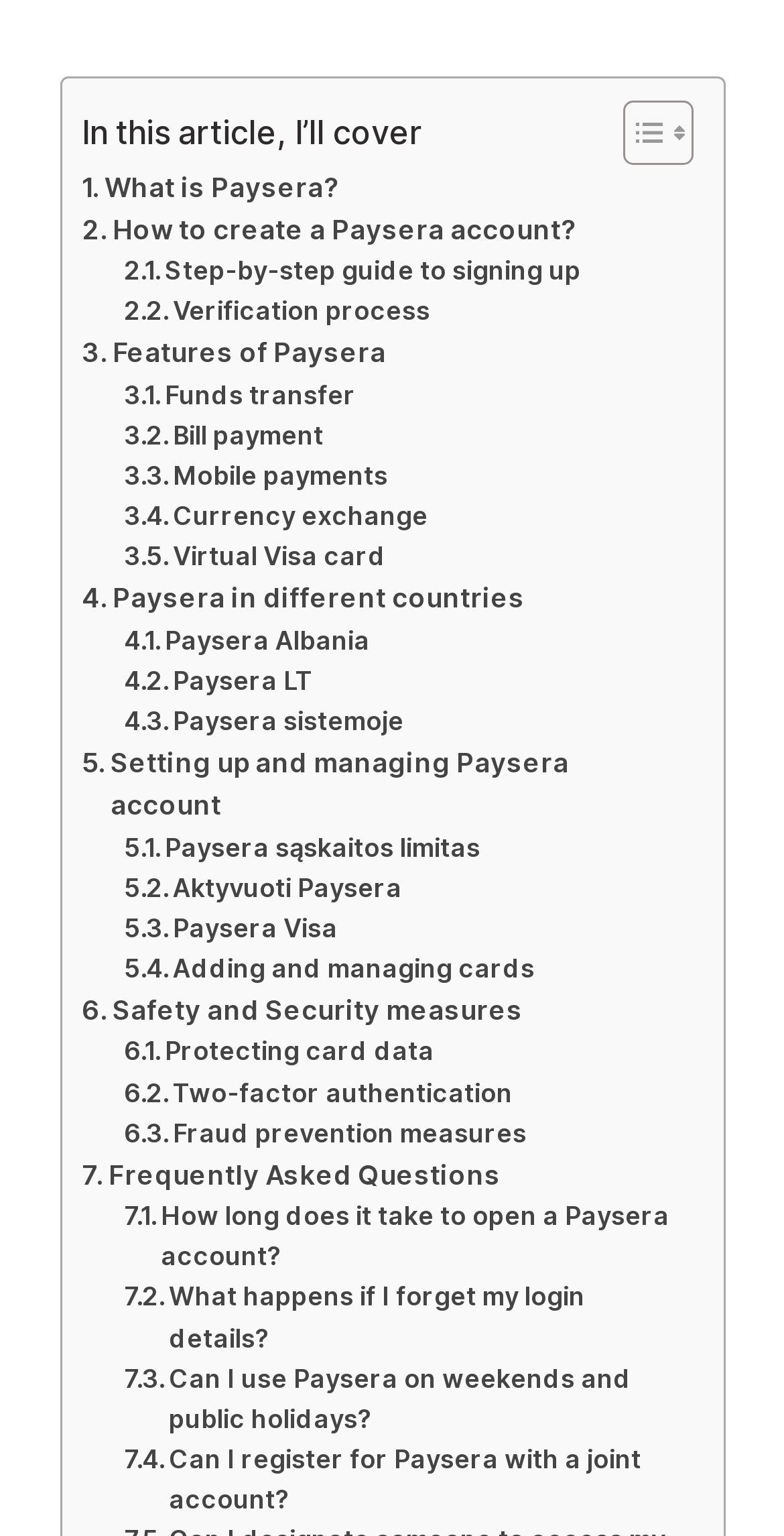How many sections are there in the table of content?
Refer to the screenshot and deliver a thorough answer to the question presented.

The table of content has 9 sections, which can be counted by looking at the links that start with a dot, such as '. What is Paysera?', '. How to create a Paysera account?', and so on.